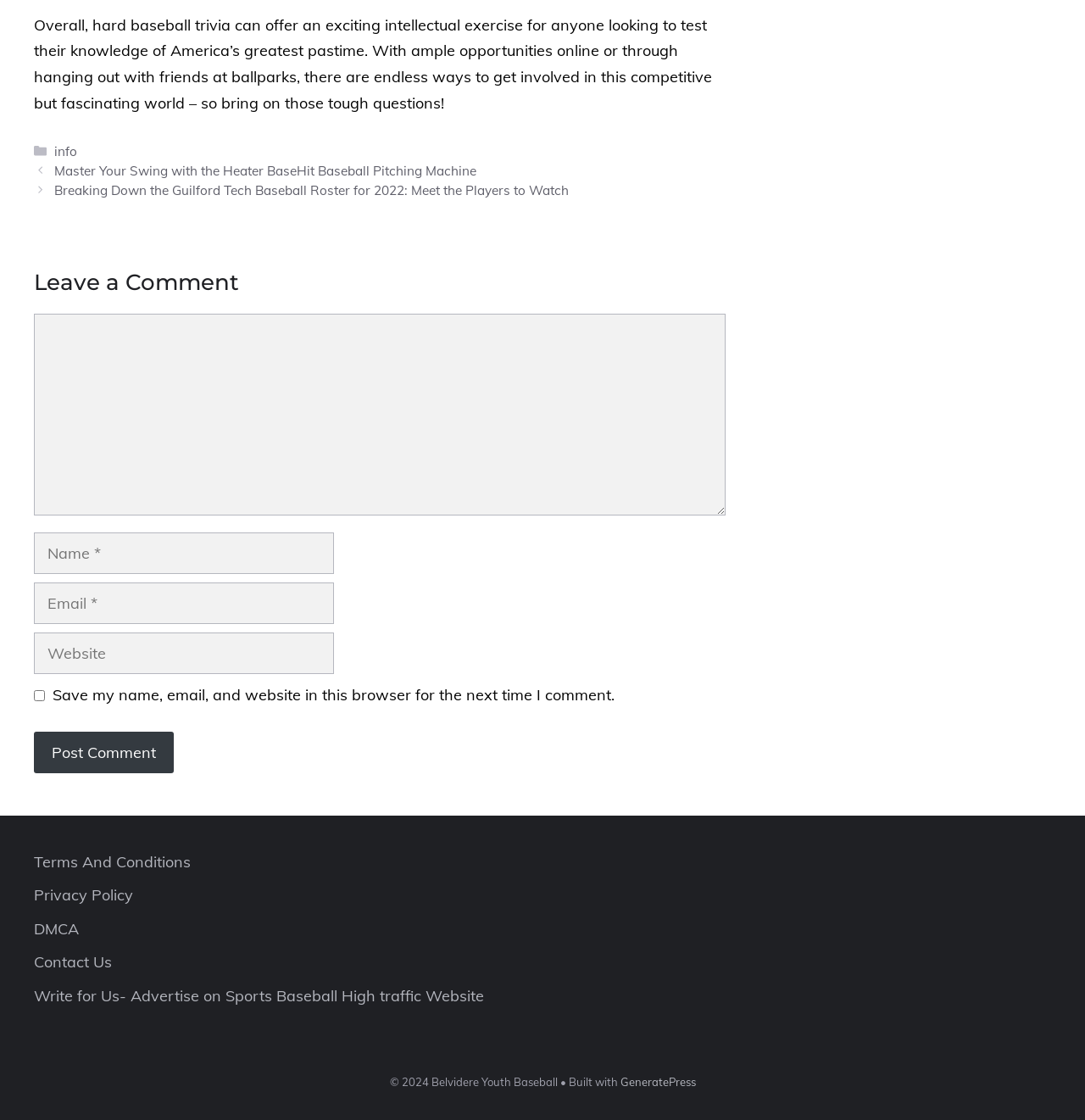What is the theme of the links in the footer?
Using the picture, provide a one-word or short phrase answer.

Legal and contact information